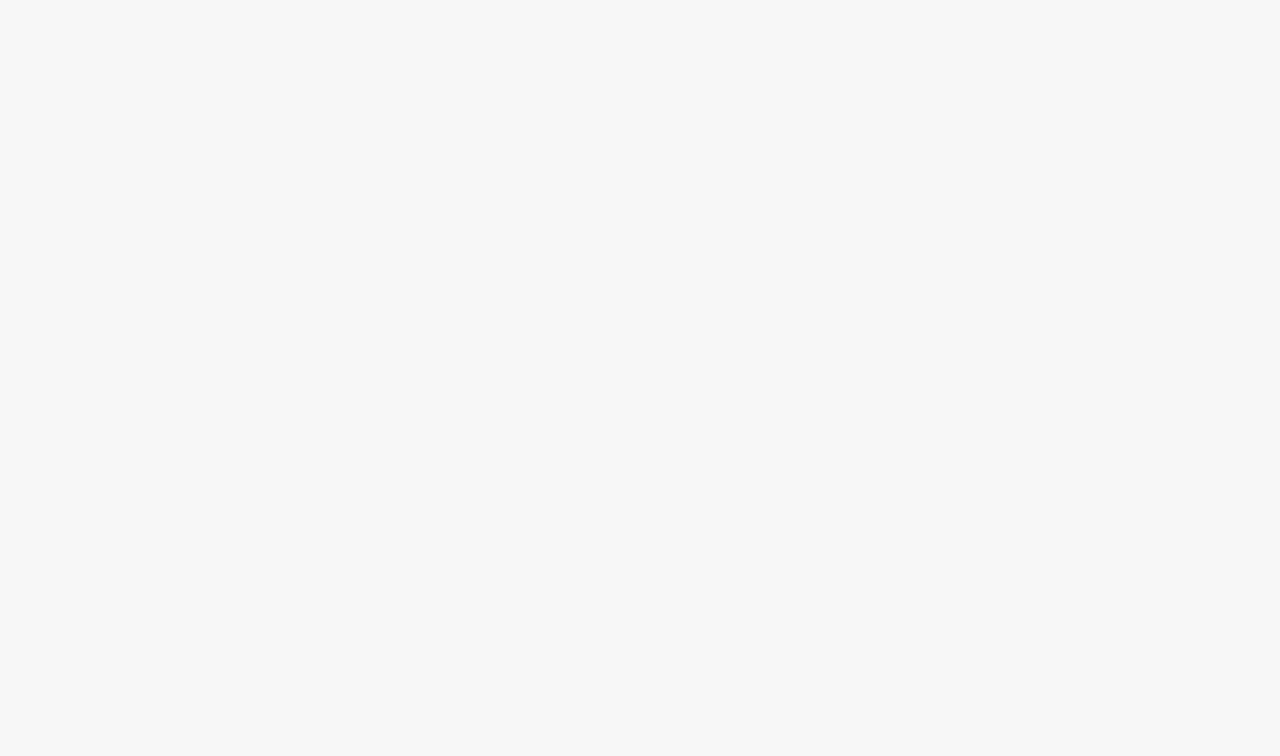What is the topic of the news article with the image of a split screen?
Please answer using one word or phrase, based on the screenshot.

Temple Update